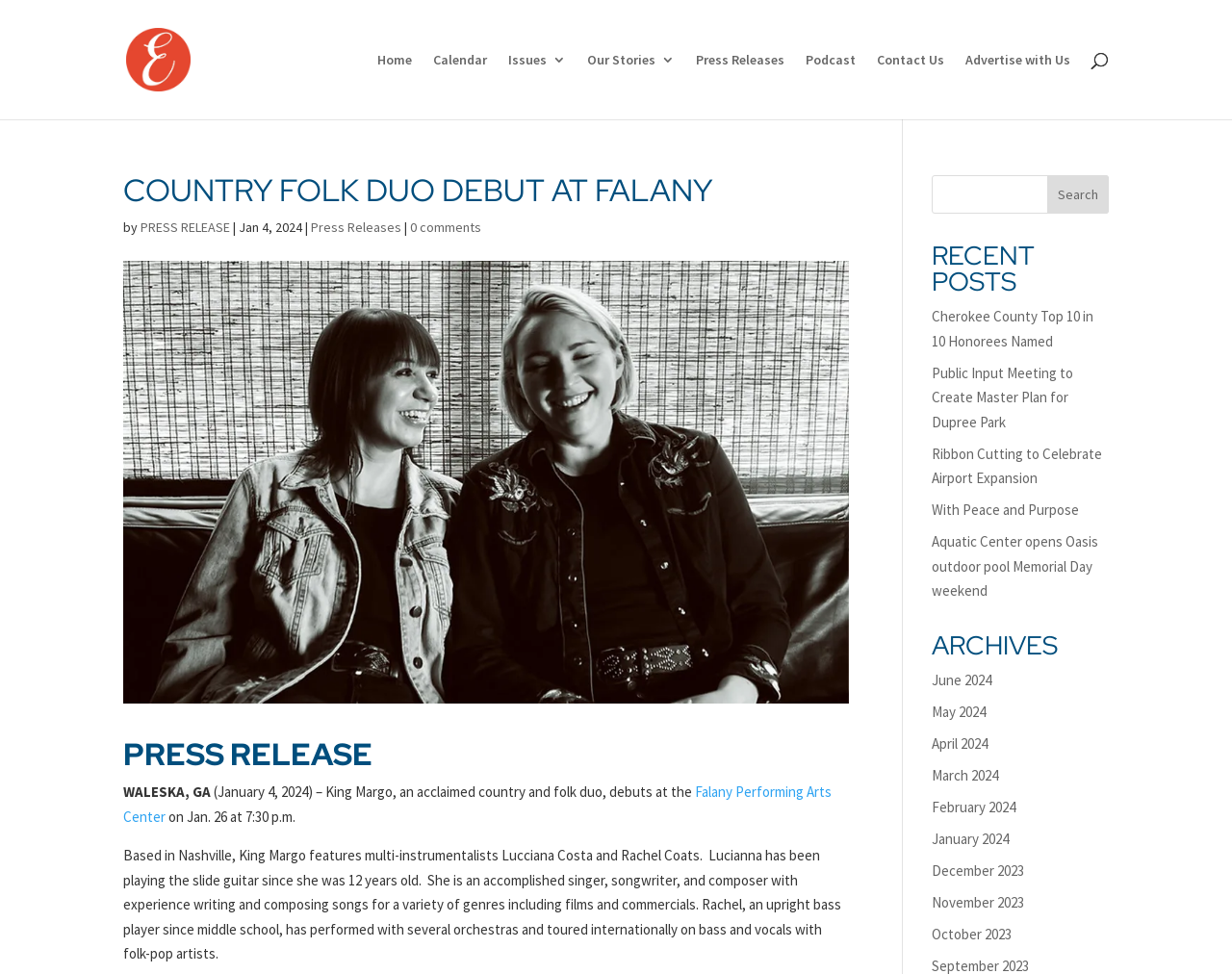Show the bounding box coordinates for the element that needs to be clicked to execute the following instruction: "Search for something". Provide the coordinates in the form of four float numbers between 0 and 1, i.e., [left, top, right, bottom].

[0.756, 0.18, 0.9, 0.219]